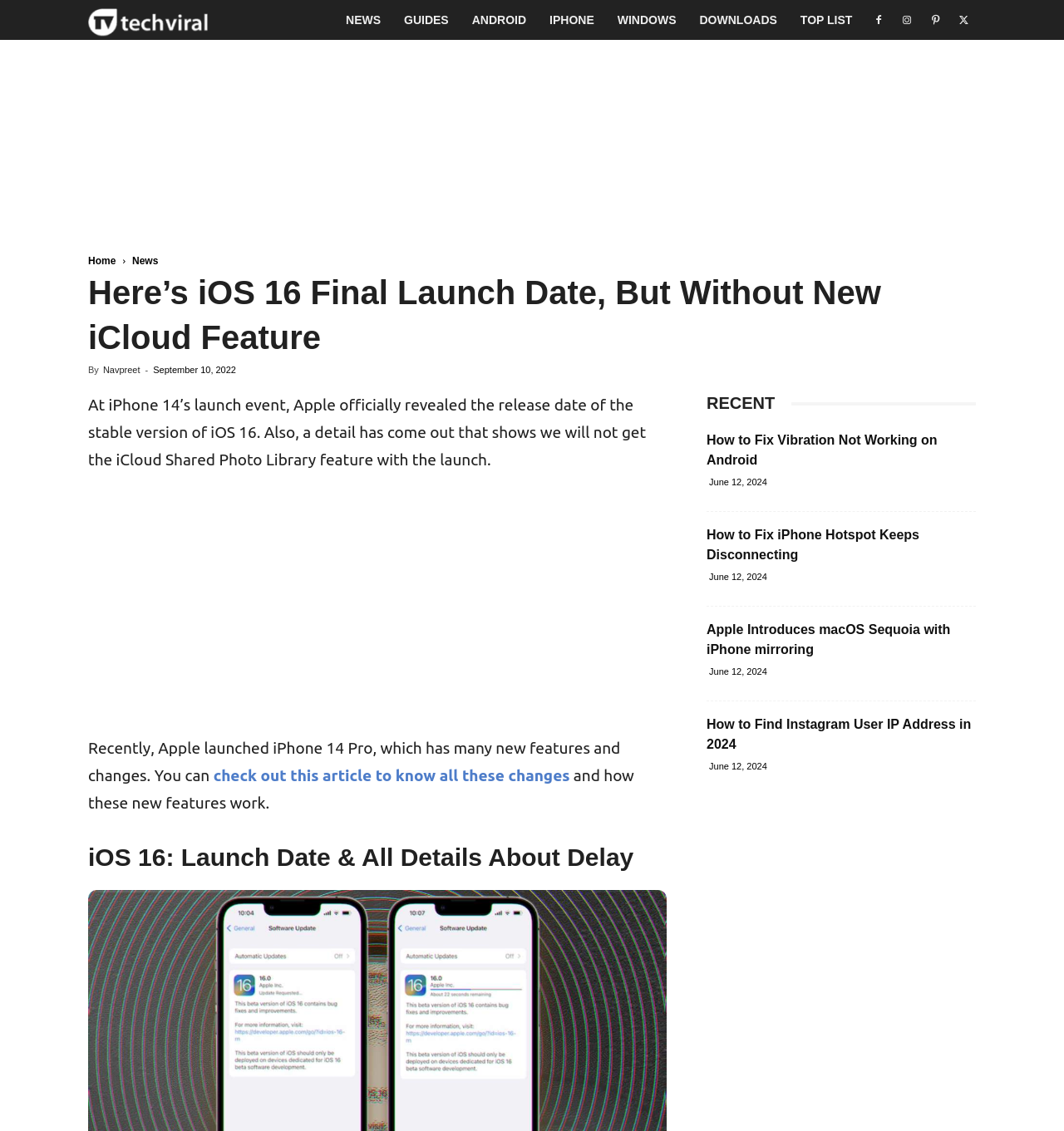Provide the bounding box coordinates of the HTML element described as: "ANDROID". The bounding box coordinates should be four float numbers between 0 and 1, i.e., [left, top, right, bottom].

[0.433, 0.0, 0.506, 0.035]